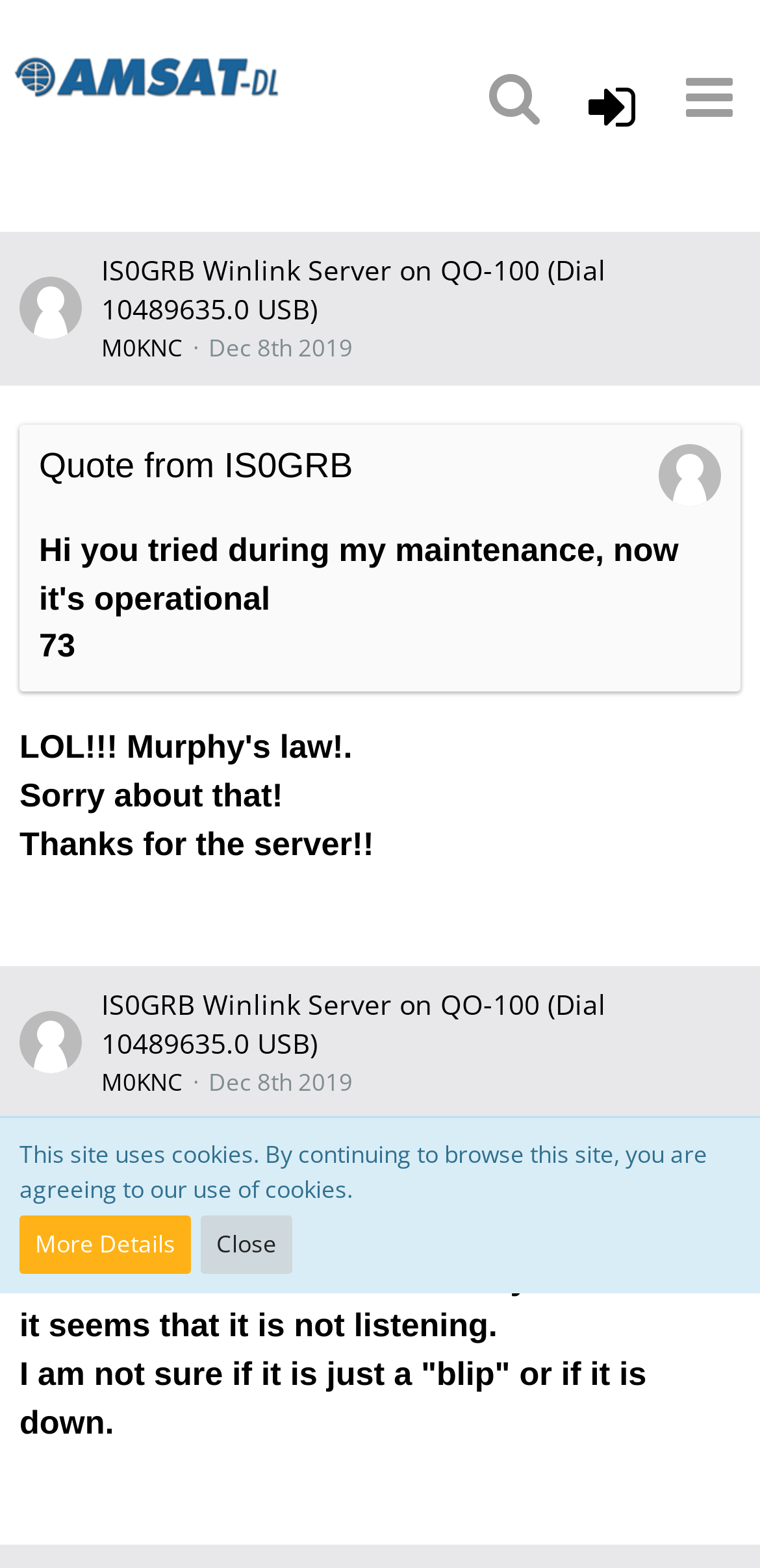Determine the bounding box coordinates of the section to be clicked to follow the instruction: "Go to the 'AMSAT-DL Forum'". The coordinates should be given as four float numbers between 0 and 1, formatted as [left, top, right, bottom].

[0.015, 0.024, 0.371, 0.074]